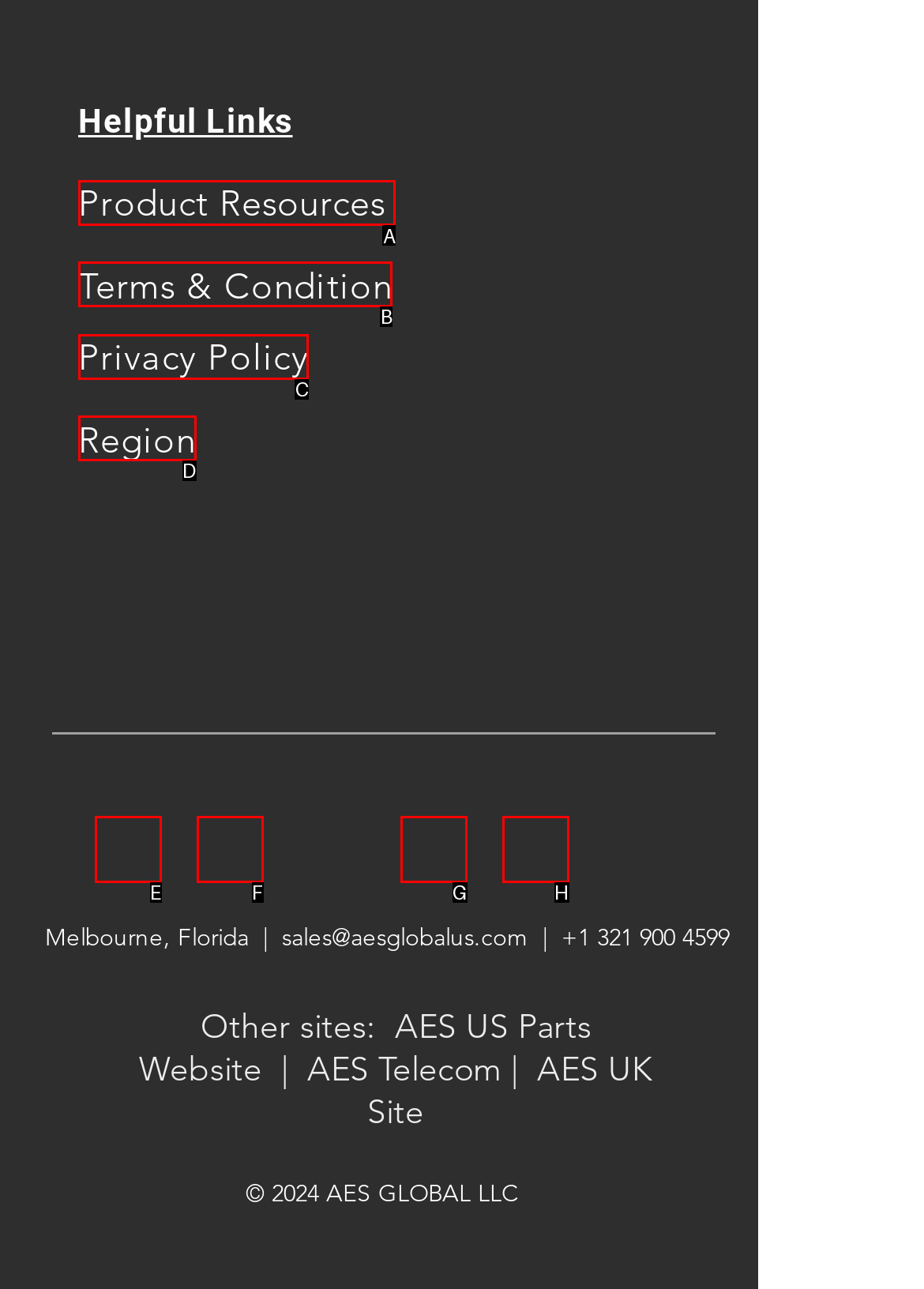Select the correct HTML element to complete the following task: Click on Product Resources
Provide the letter of the choice directly from the given options.

A